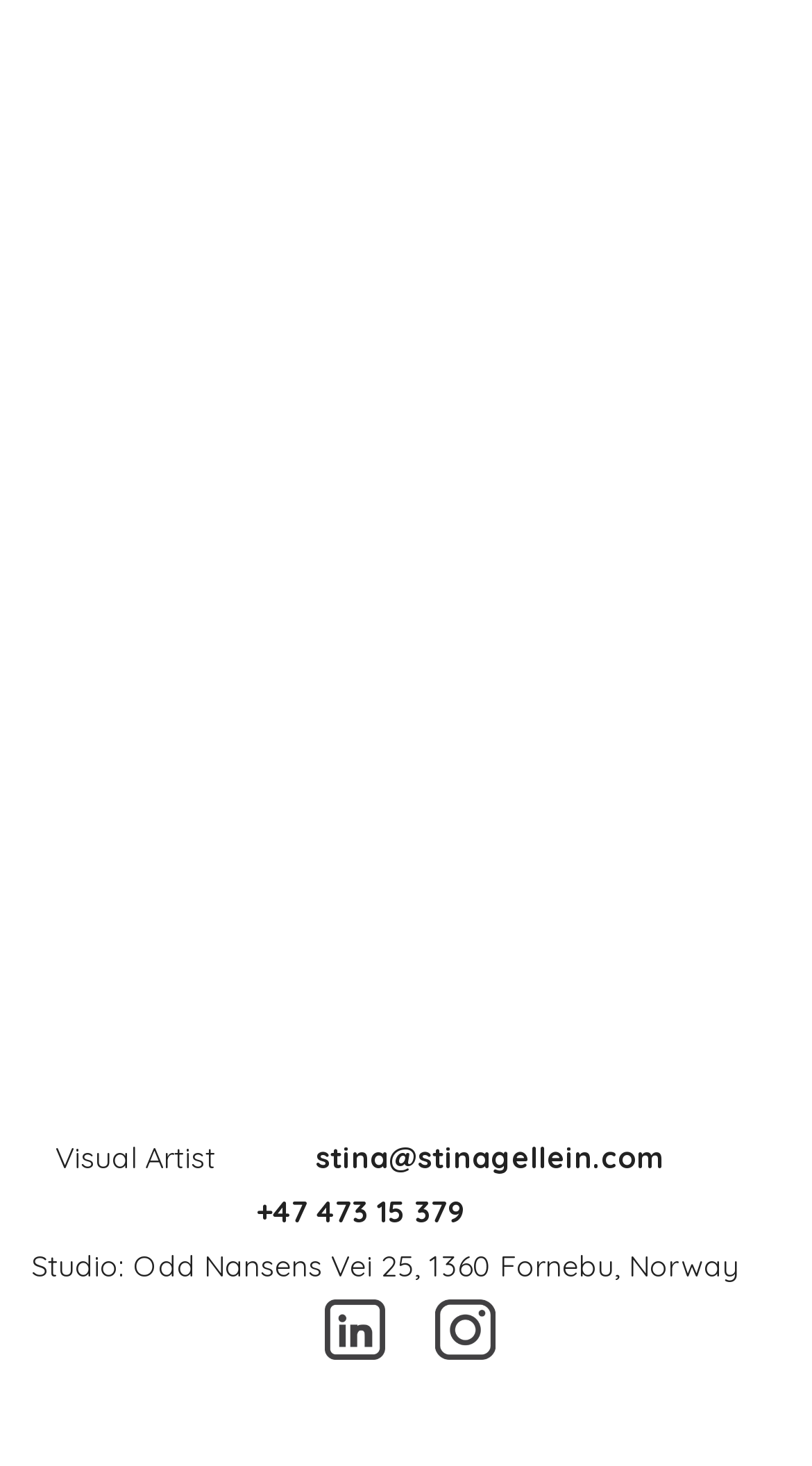Based on the element description, predict the bounding box coordinates (top-left x, top-left y, bottom-right x, bottom-right y) for the UI element in the screenshot: stina@stinagellein.com

[0.388, 0.777, 0.819, 0.802]